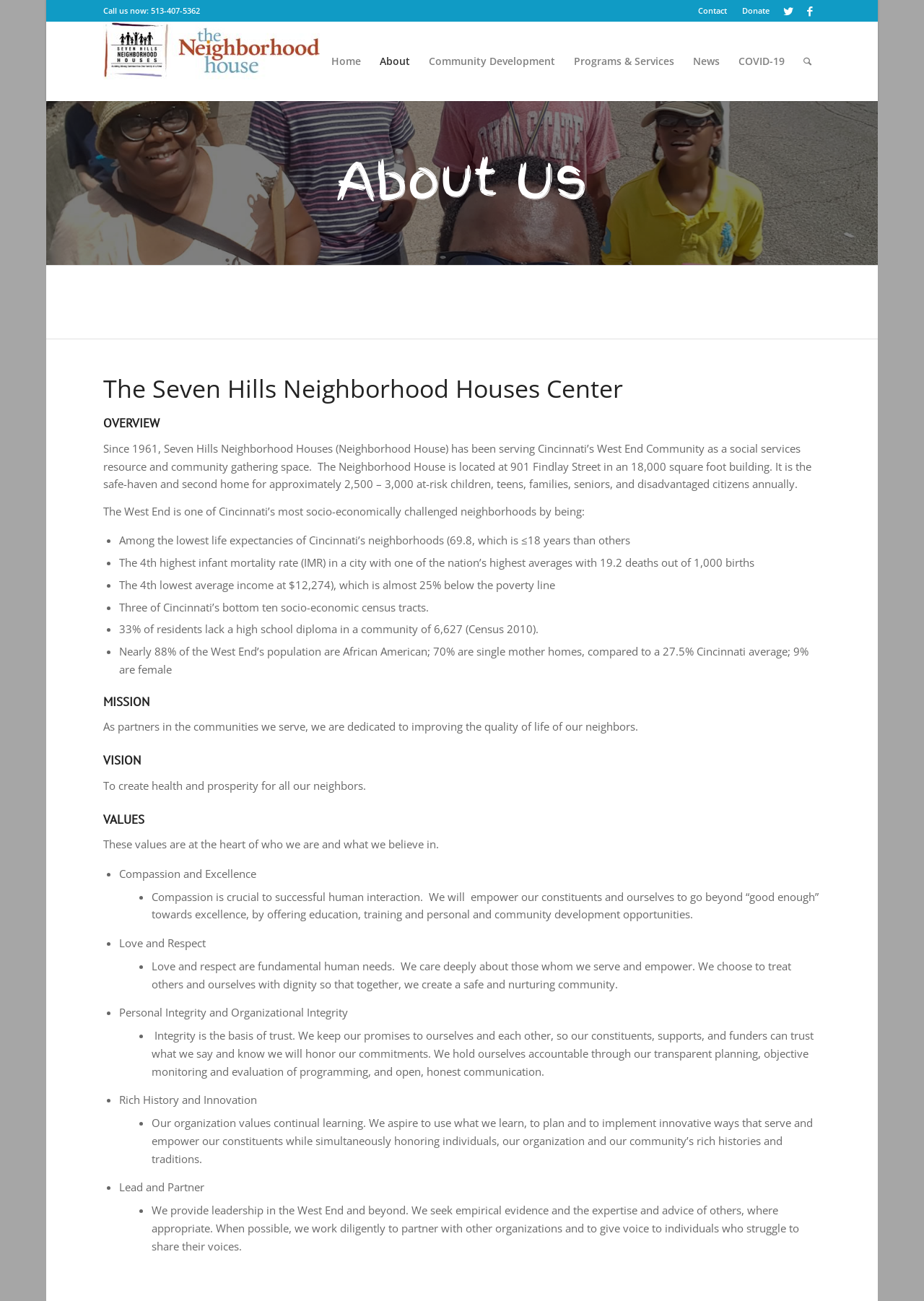What is the mission of the organization?
Please use the visual content to give a single word or phrase answer.

Improving the quality of life of neighbors